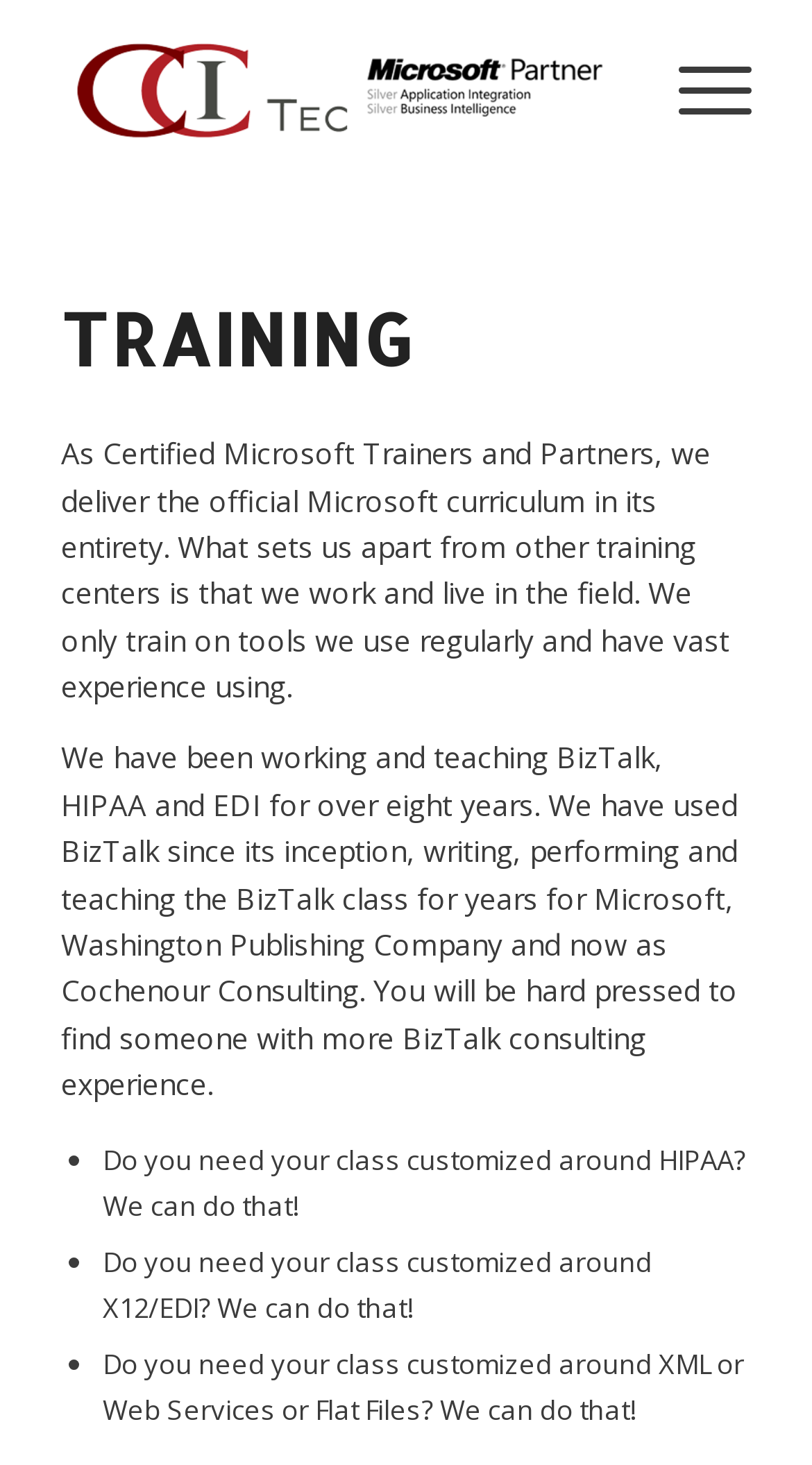Identify the bounding box for the described UI element: "Menu".

[0.784, 0.001, 0.925, 0.115]